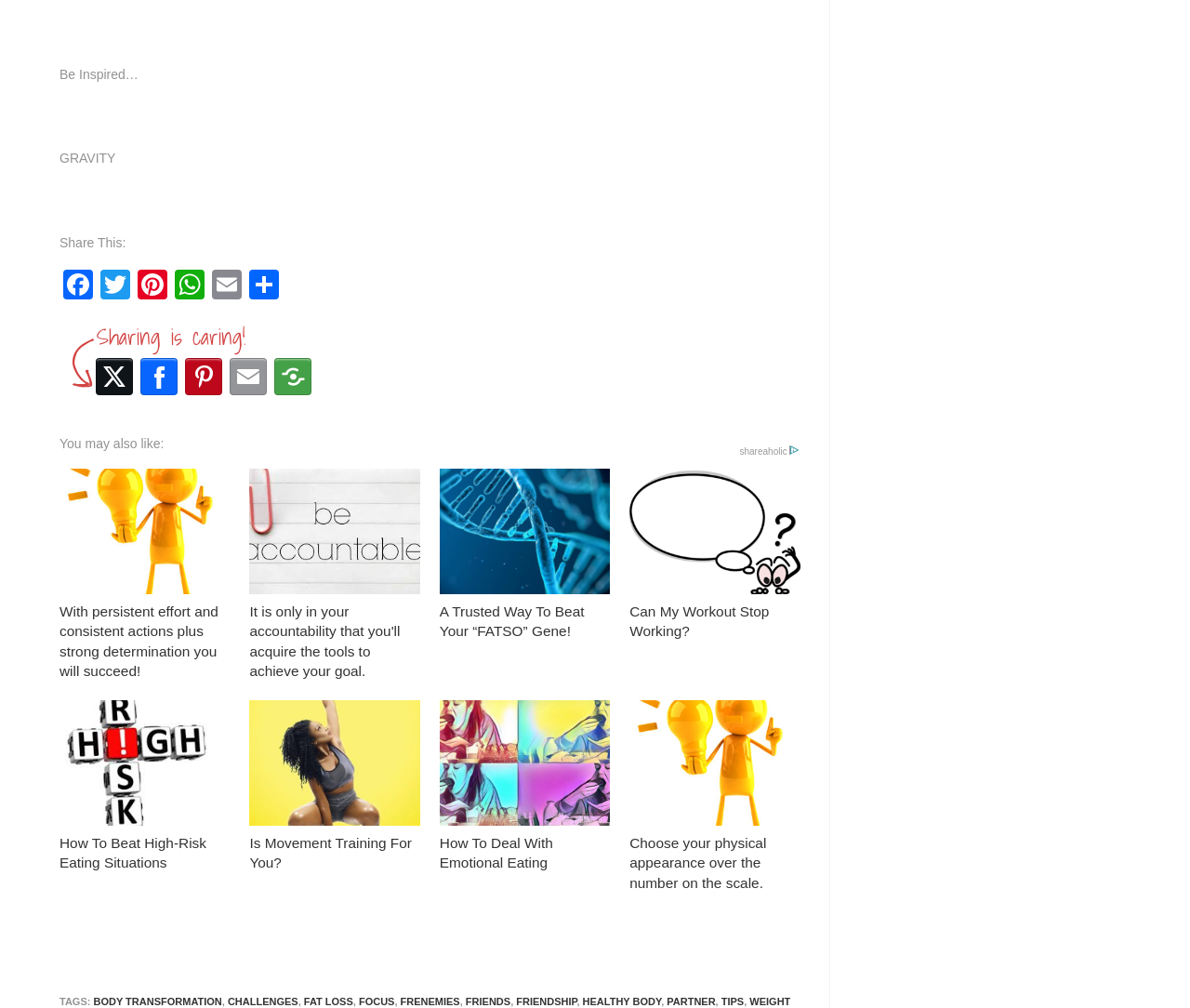Identify the bounding box coordinates of the clickable region necessary to fulfill the following instruction: "Pin to Pinterest". The bounding box coordinates should be four float numbers between 0 and 1, i.e., [left, top, right, bottom].

[0.155, 0.355, 0.187, 0.392]